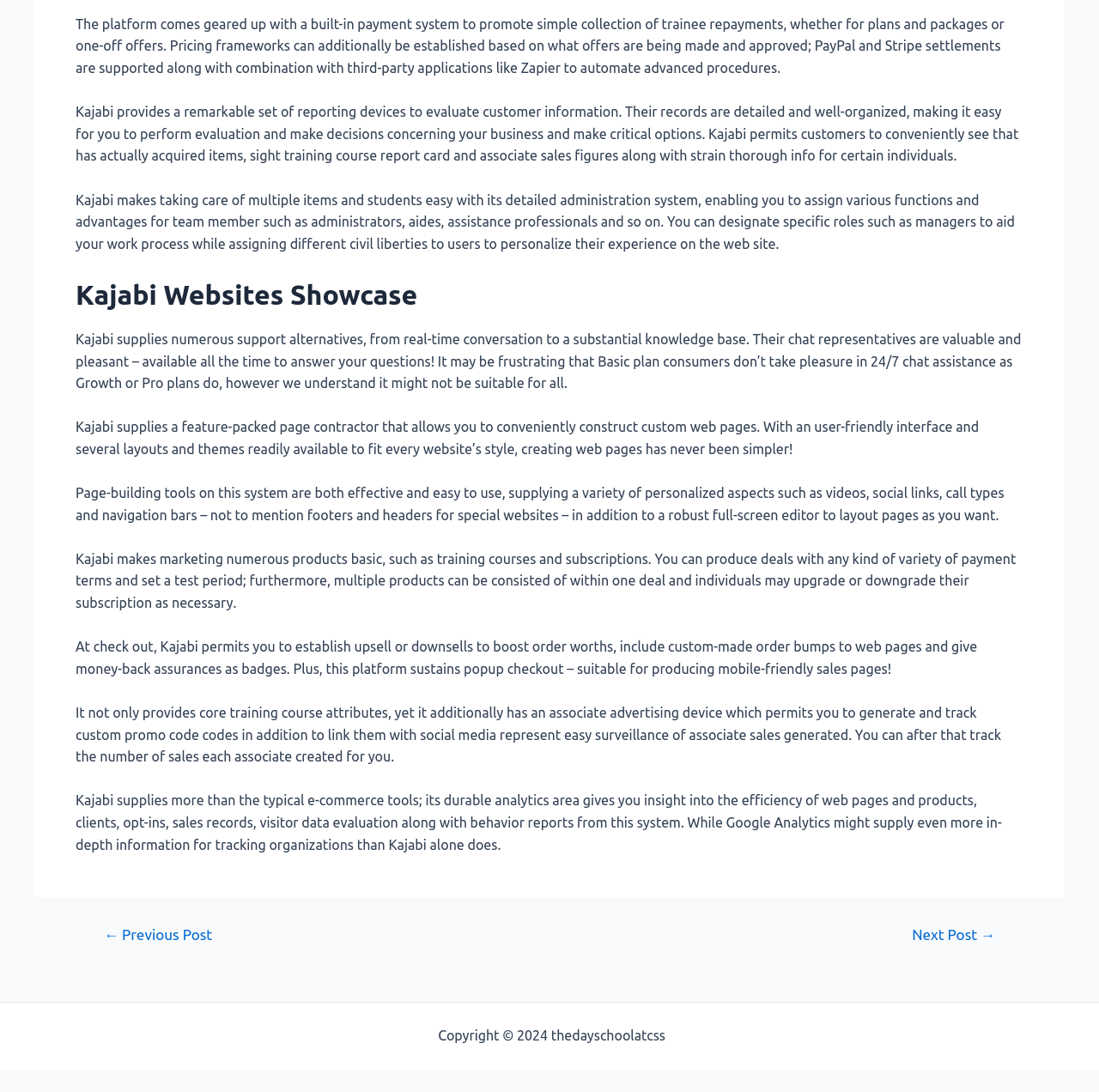Please locate the UI element described by "Next Post →" and provide its bounding box coordinates.

[0.81, 0.849, 0.926, 0.863]